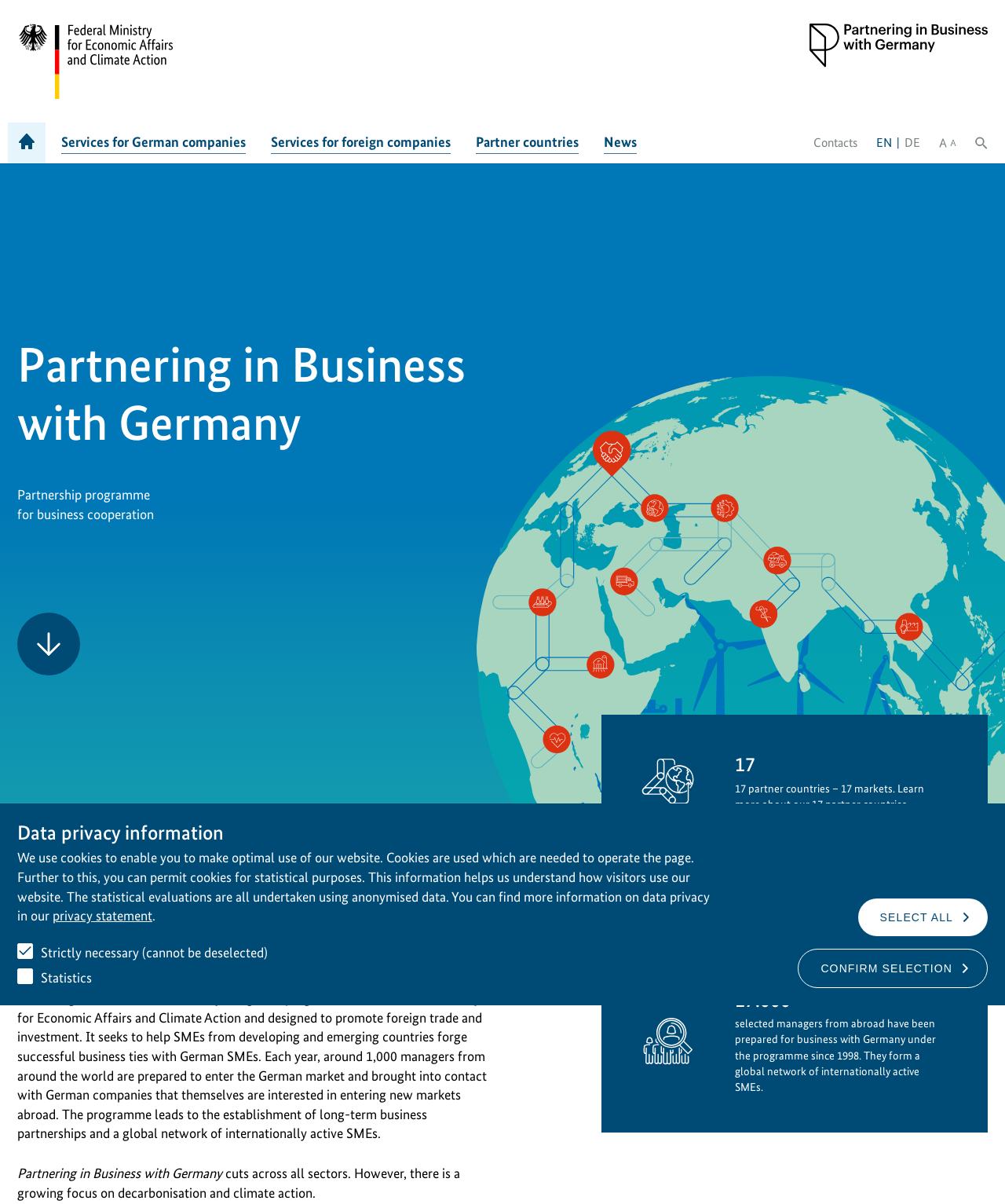From the image, can you give a detailed response to the question below:
How many managers from abroad have been prepared for business with Germany under the programme since 1998?

I found the answer by looking at the heading '17.000' and the corresponding text 'selected managers from abroad have been prepared for business with Germany under the programme since 1998. They form a global network of internationally active SMEs.' which indicates that 17,000 managers from abroad have been prepared for business with Germany under the programme since 1998.